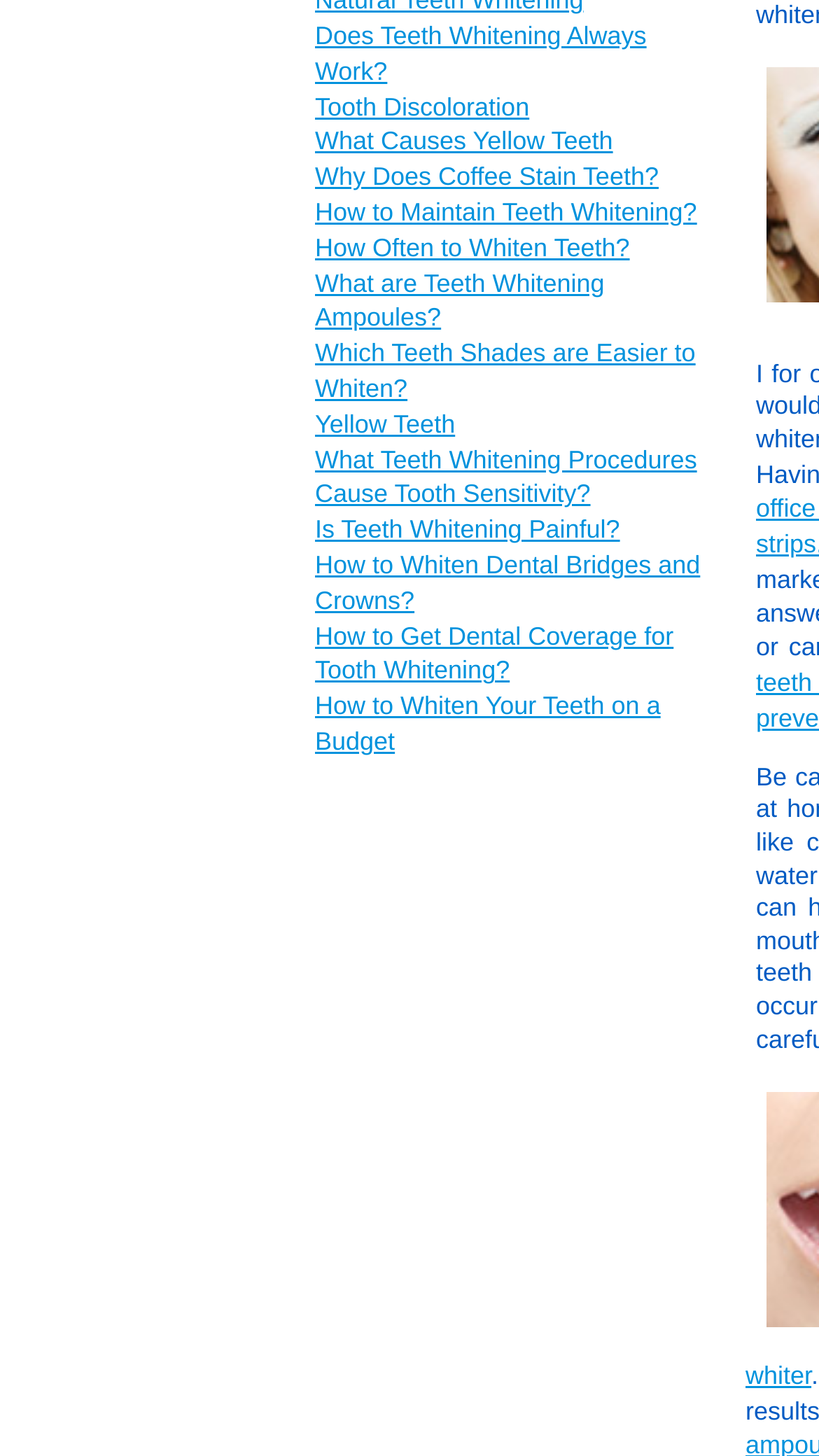Identify the bounding box for the given UI element using the description provided. Coordinates should be in the format (top-left x, top-left y, bottom-right x, bottom-right y) and must be between 0 and 1. Here is the description: Is Teeth Whitening Painful?

[0.385, 0.354, 0.757, 0.374]